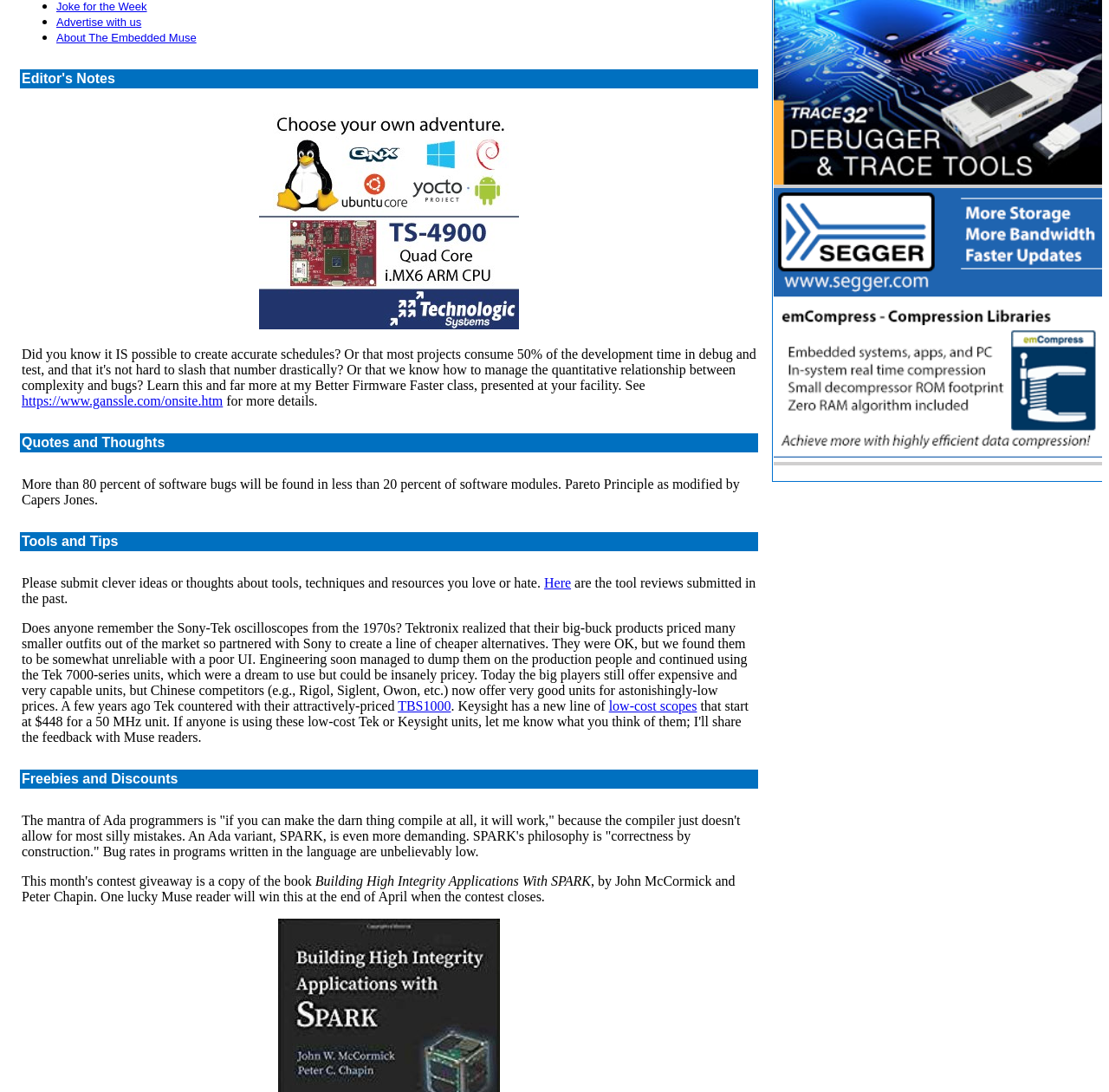Based on the element description: "low-cost scopes", identify the UI element and provide its bounding box coordinates. Use four float numbers between 0 and 1, [left, top, right, bottom].

[0.549, 0.64, 0.628, 0.653]